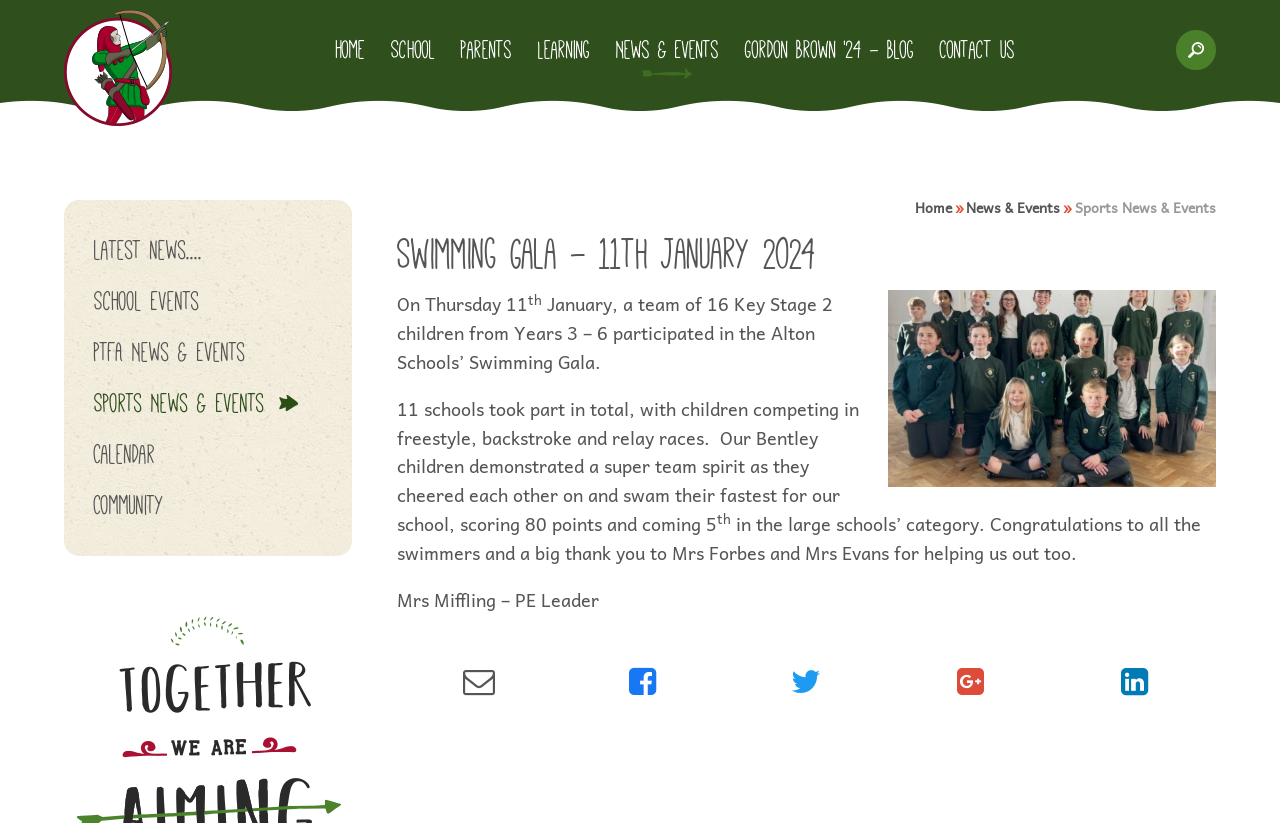How many links are there in the main navigation menu?
Answer the question with just one word or phrase using the image.

7